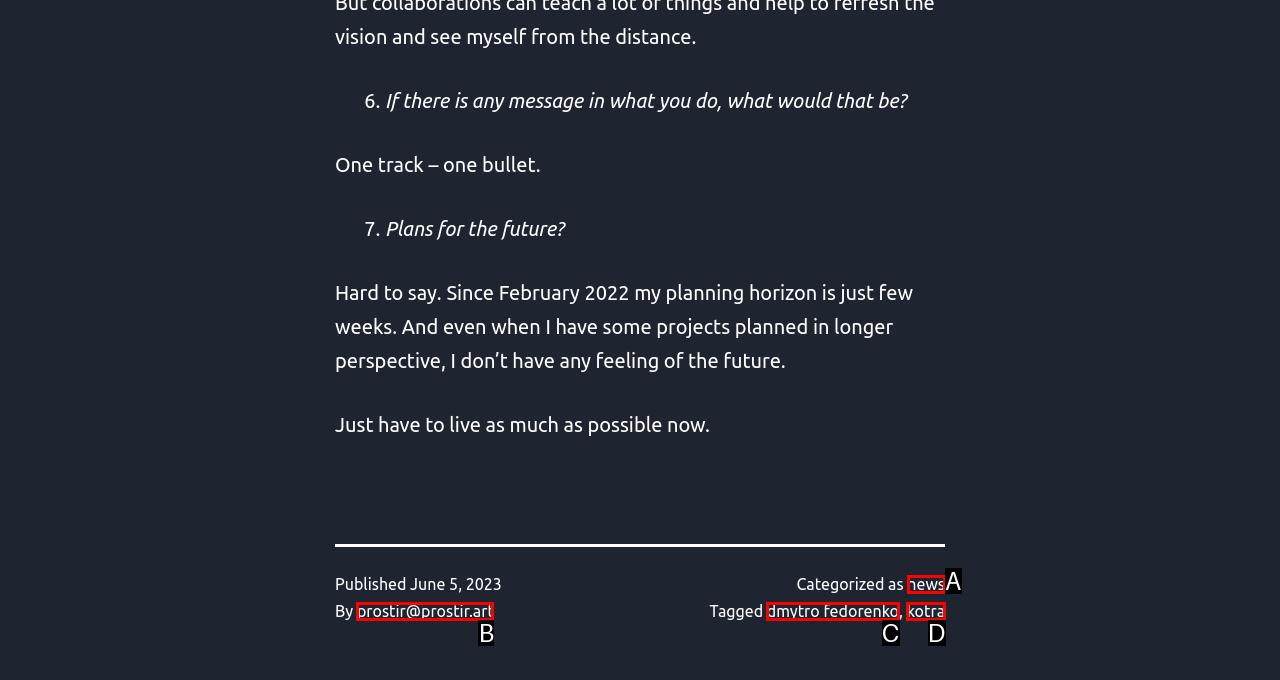Look at the description: dmytro fedorenko
Determine the letter of the matching UI element from the given choices.

C